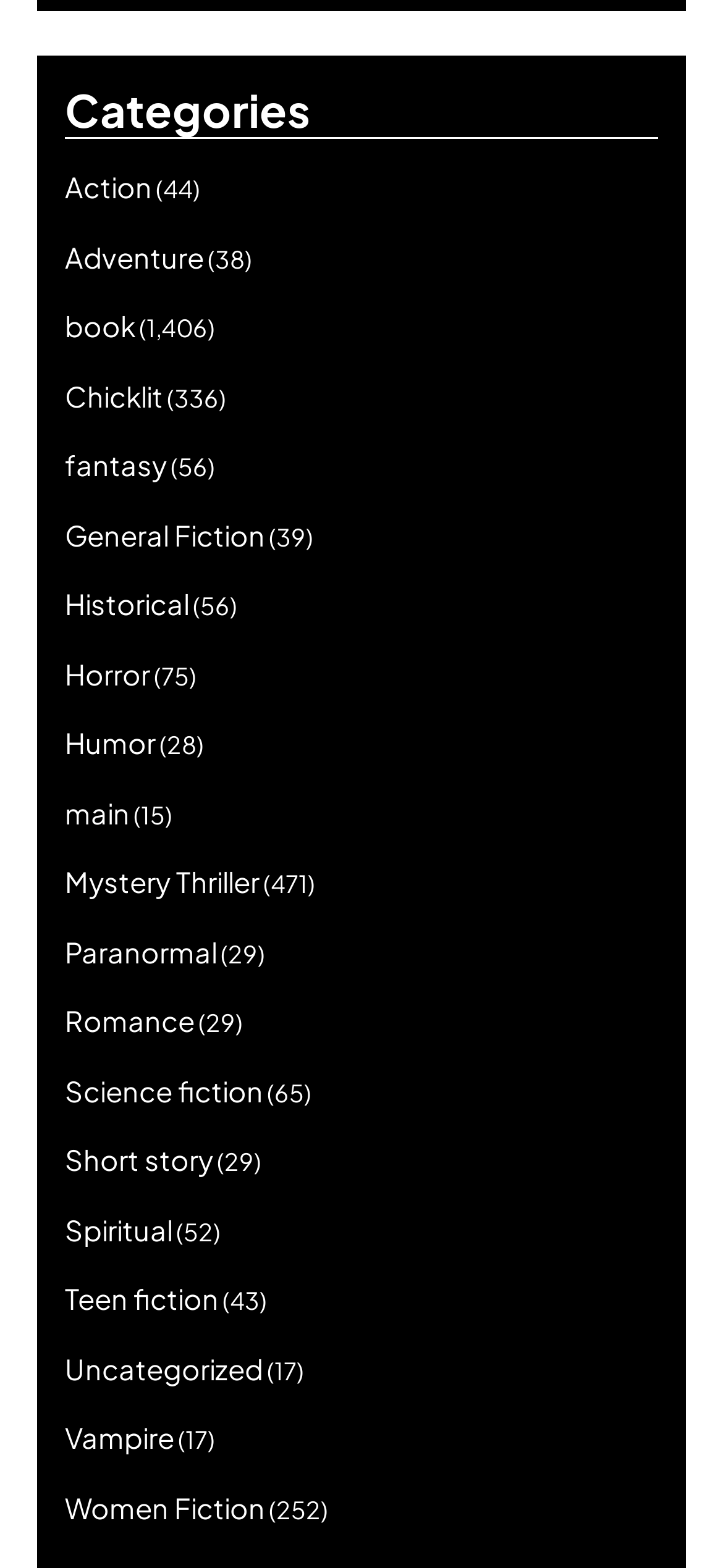Please find the bounding box coordinates of the clickable region needed to complete the following instruction: "Explore Fantasy". The bounding box coordinates must consist of four float numbers between 0 and 1, i.e., [left, top, right, bottom].

[0.09, 0.285, 0.231, 0.307]